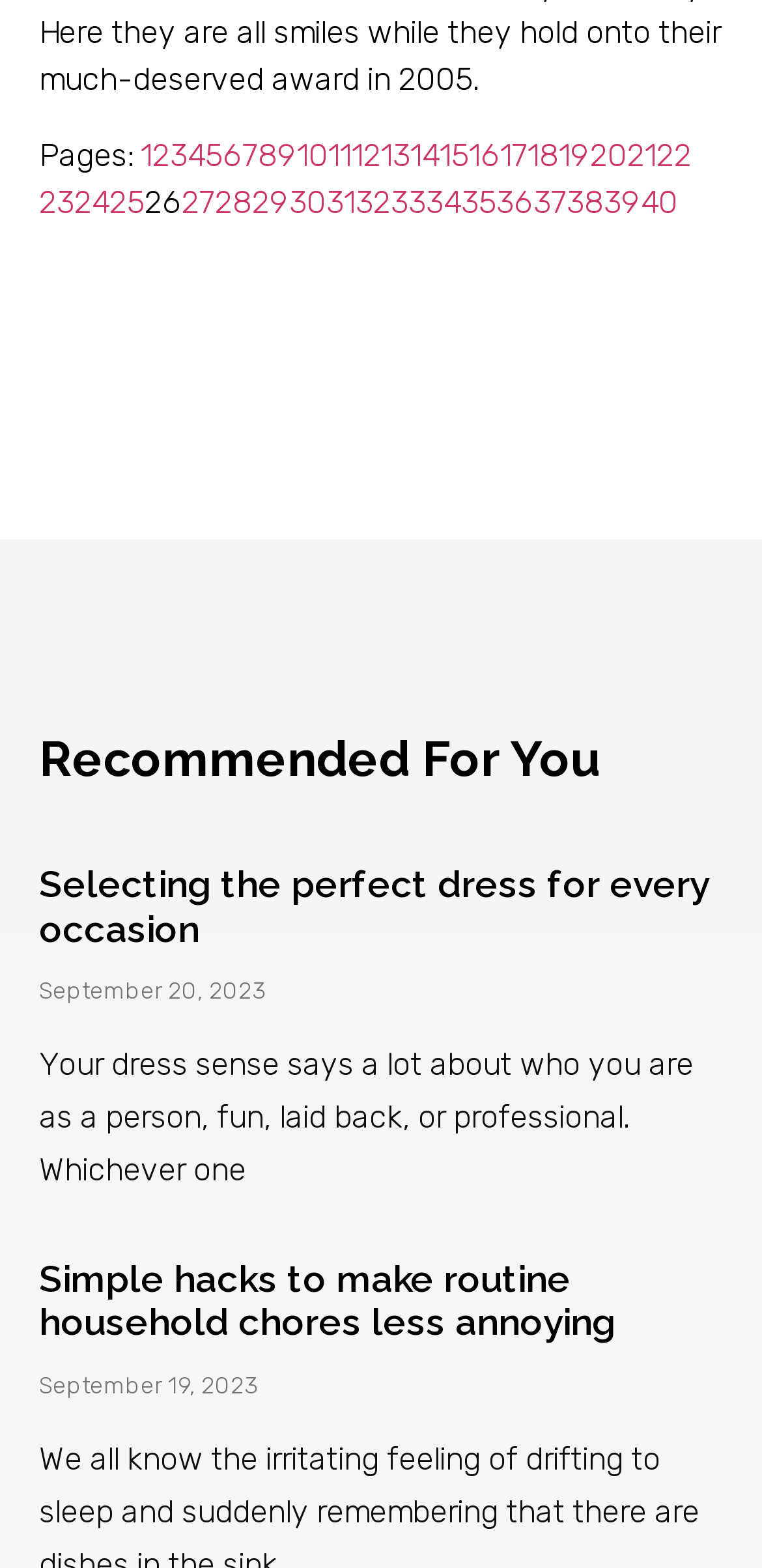Provide a thorough and detailed response to the question by examining the image: 
How many pages are there?

I counted the number of link elements with the text 'Page X' where X is a number from 1 to 40. There are 40 such link elements, indicating that there are 40 pages.